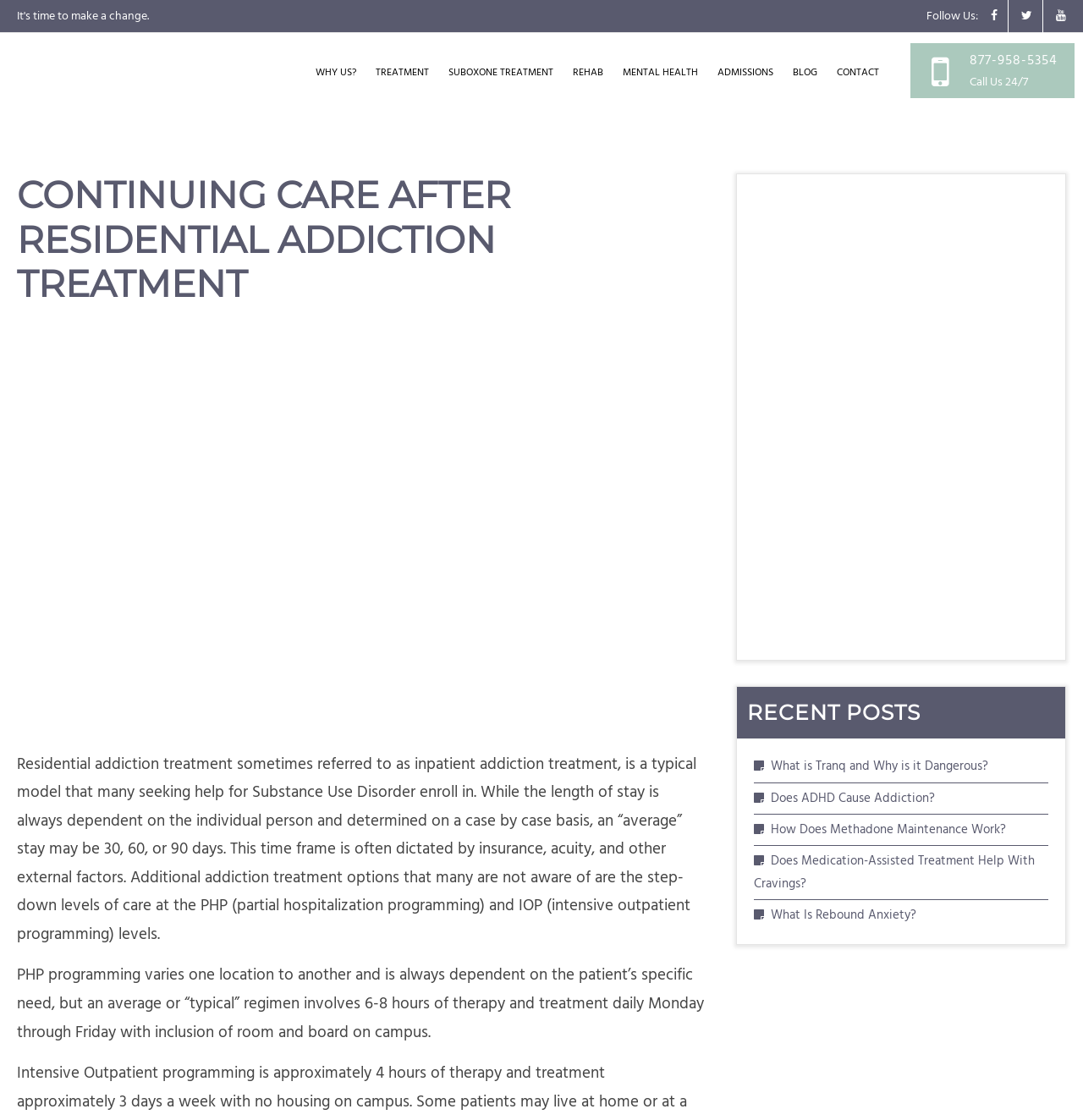Please identify the bounding box coordinates of the element I should click to complete this instruction: 'Explore the 'RECENT POSTS' section'. The coordinates should be given as four float numbers between 0 and 1, like this: [left, top, right, bottom].

[0.68, 0.613, 0.984, 0.66]